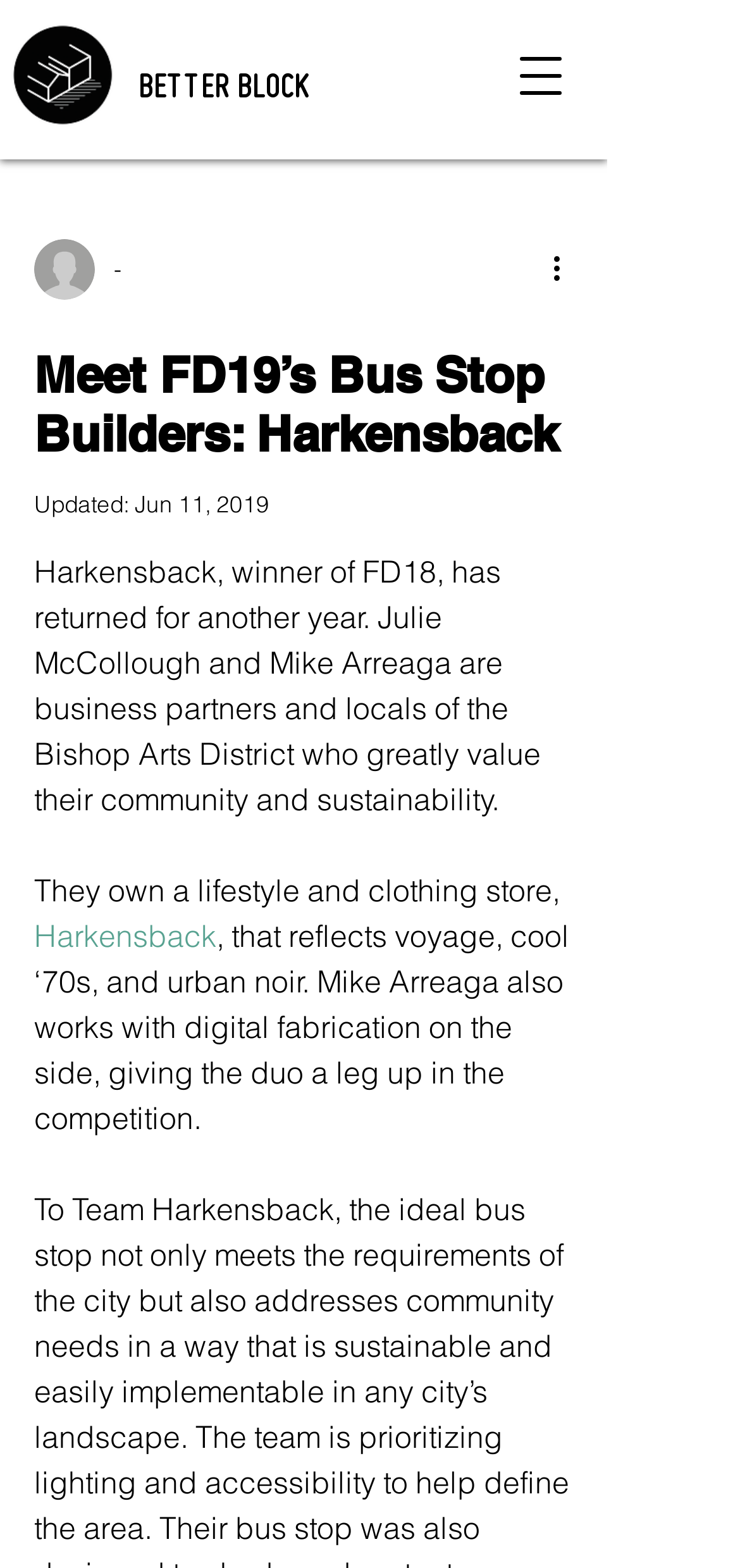Identify and extract the main heading from the webpage.

Meet FD19’s Bus Stop Builders: Harkensback